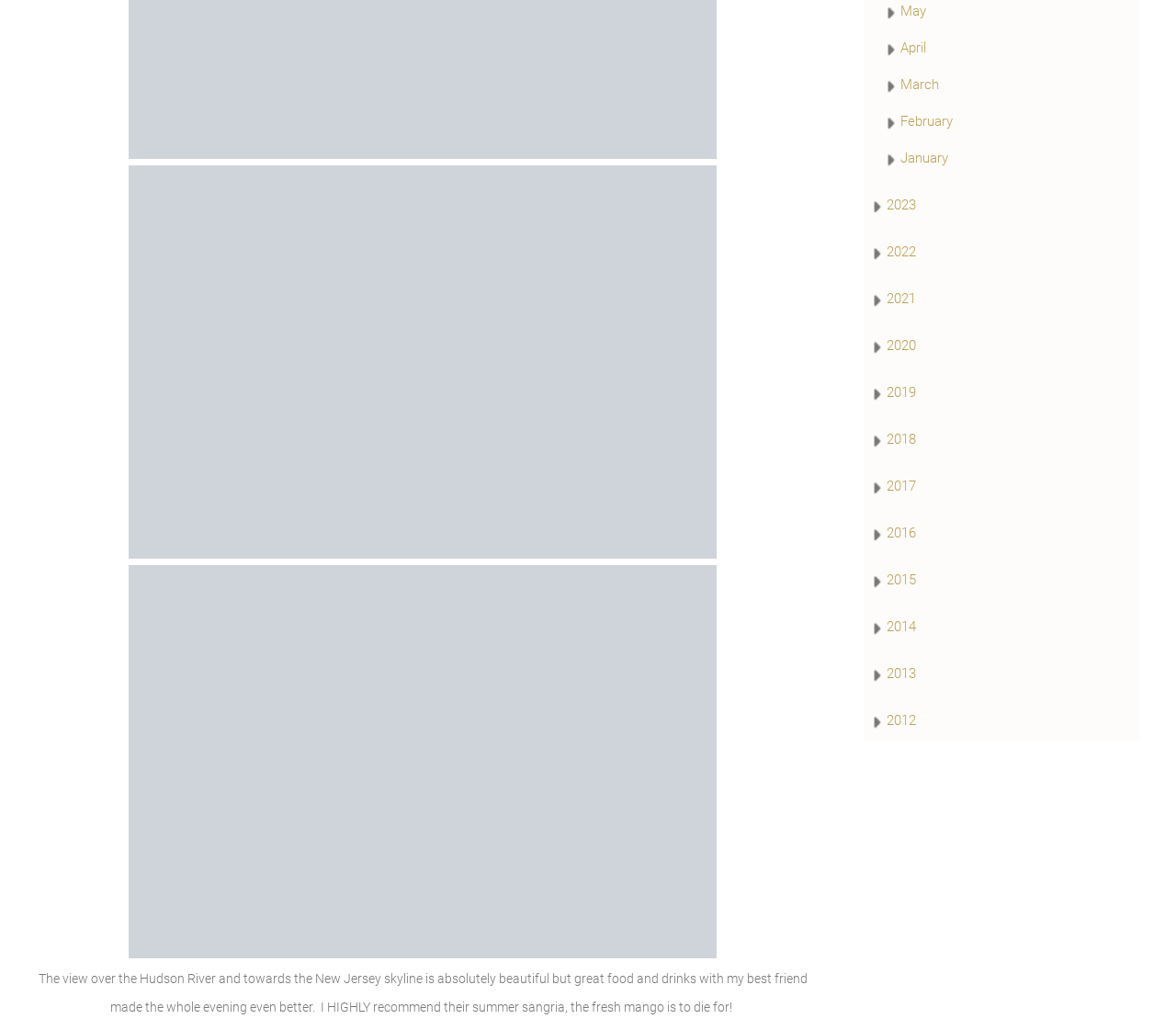What is the purpose of the links on the right side?
Please provide an in-depth and detailed response to the question.

The links on the right side of the webpage, starting from 'April' to '2012', seem to be navigation links for accessing archived content, possibly blog posts or articles, organized by month and year.